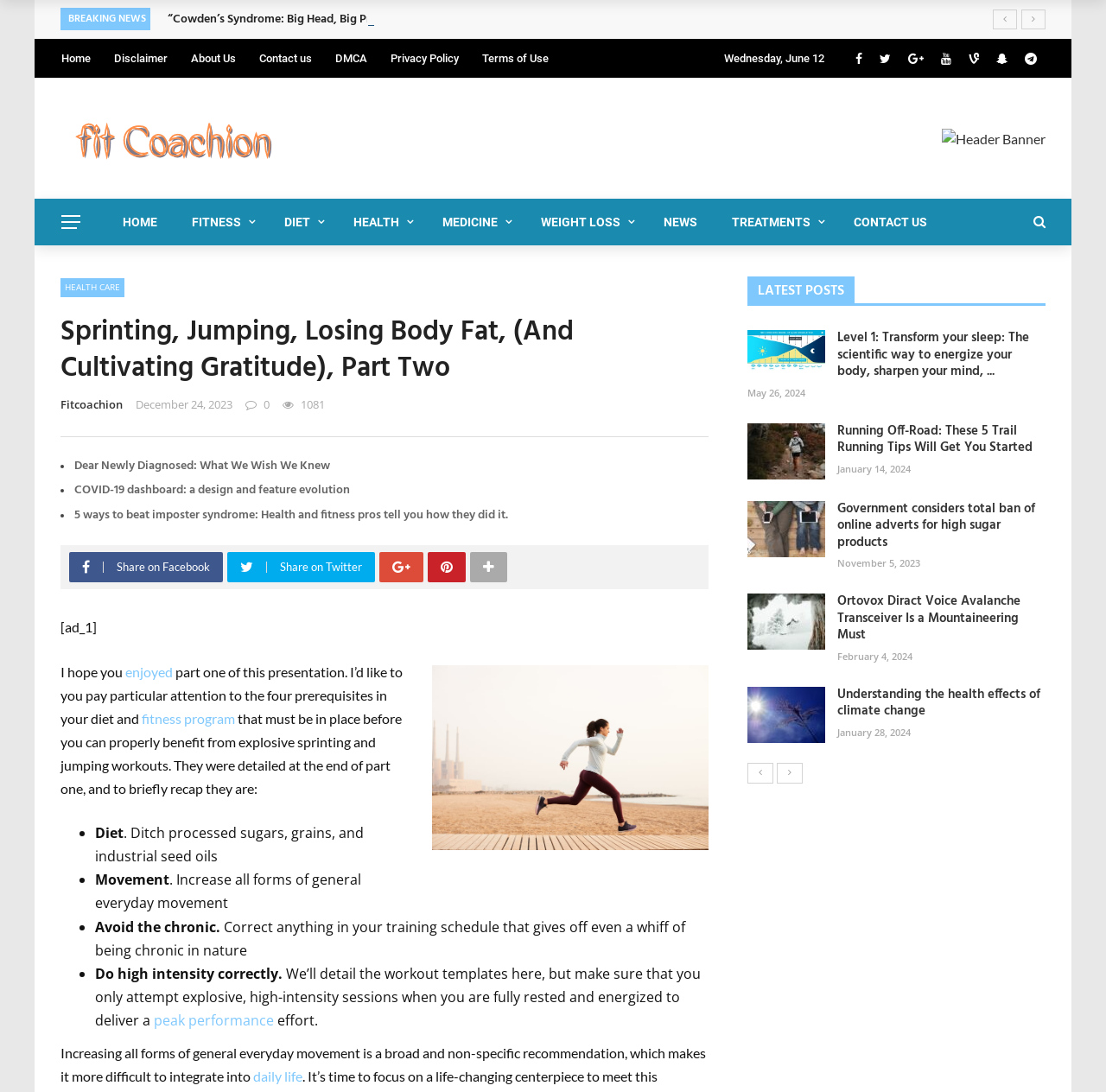Detail the various sections and features of the webpage.

This webpage is about fitness and health, with a focus on sprinting, jumping, and losing body fat. At the top, there is a breaking news section with a heading "BREAKING NEWS" and a link to a guest post about Cowden's Syndrome. Below this, there are several links to different sections of the website, including Home, Disclaimer, About Us, Contact us, DMCA, Privacy Policy, and Terms of Use.

On the left side, there is a logo and a header banner with a link to the website's logo. Below this, there are several links to different categories, including HOME, FITNESS, DIET, HEALTH, MEDICINE, WEIGHT LOSS, NEWS, and TREATMENTS.

The main content of the webpage is an article titled "Sprinting, Jumping, Losing Body Fat, (And Cultivating Gratitude), Part Two" with a heading and a link to the article. The article discusses the importance of four prerequisites in a diet and fitness program, including diet, movement, avoiding chronic training, and doing high-intensity workouts correctly. The article provides a brief recap of these prerequisites and explains each one in detail.

Below the article, there are several social media links to share the article on Facebook, Twitter, Google Plus, and Pinterest. There is also an image of a woman doing sprinting and jumping drills.

On the right side, there is a section titled "LATEST POSTS" with a link to an article about transforming sleep. There is also an image related to the article.

Overall, the webpage is focused on providing information and resources about fitness, health, and wellness, with a specific emphasis on sprinting, jumping, and losing body fat.